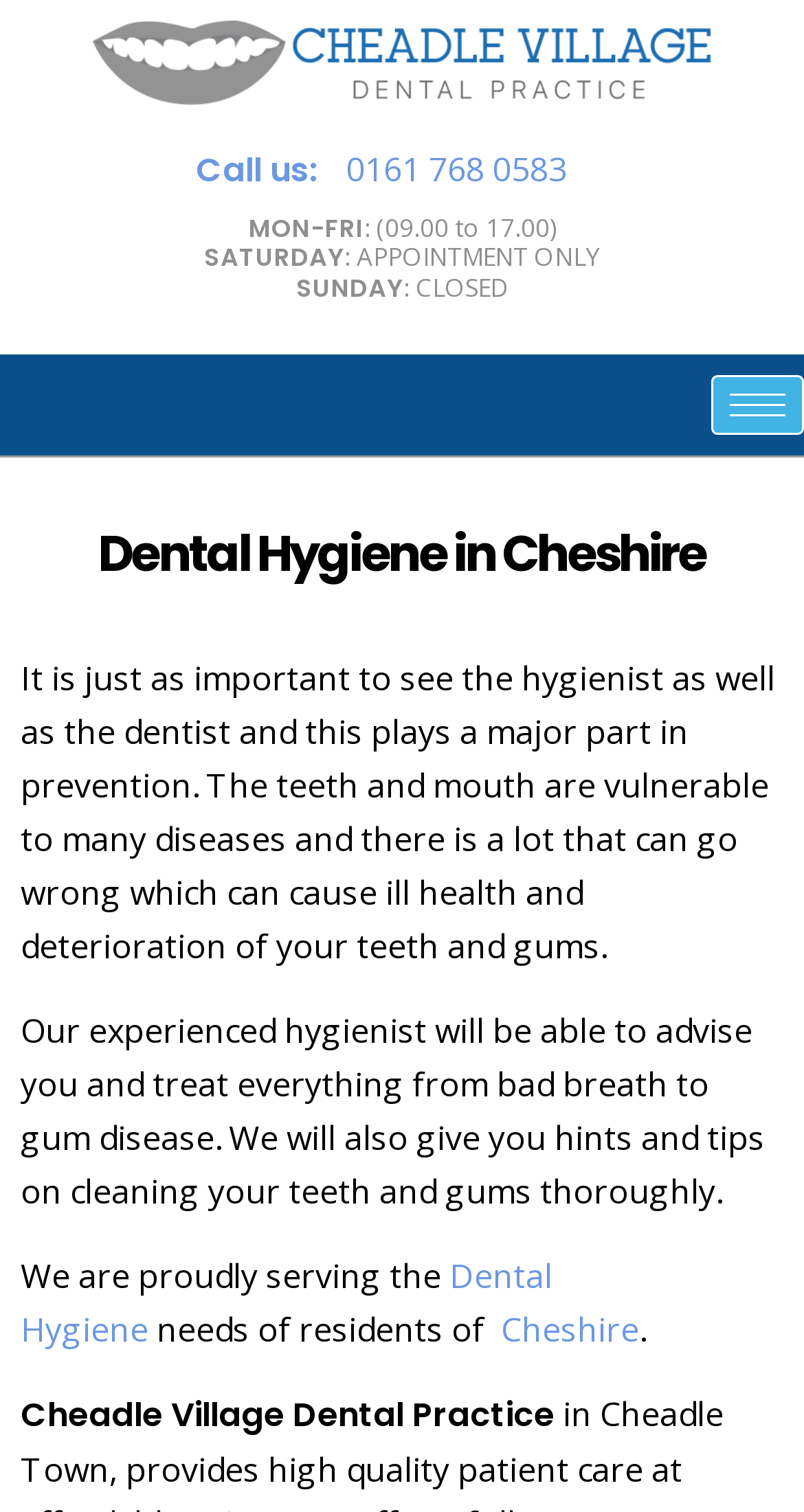Identify the bounding box of the HTML element described as: "Call us: 0161 768 0583".

[0.244, 0.096, 0.705, 0.126]